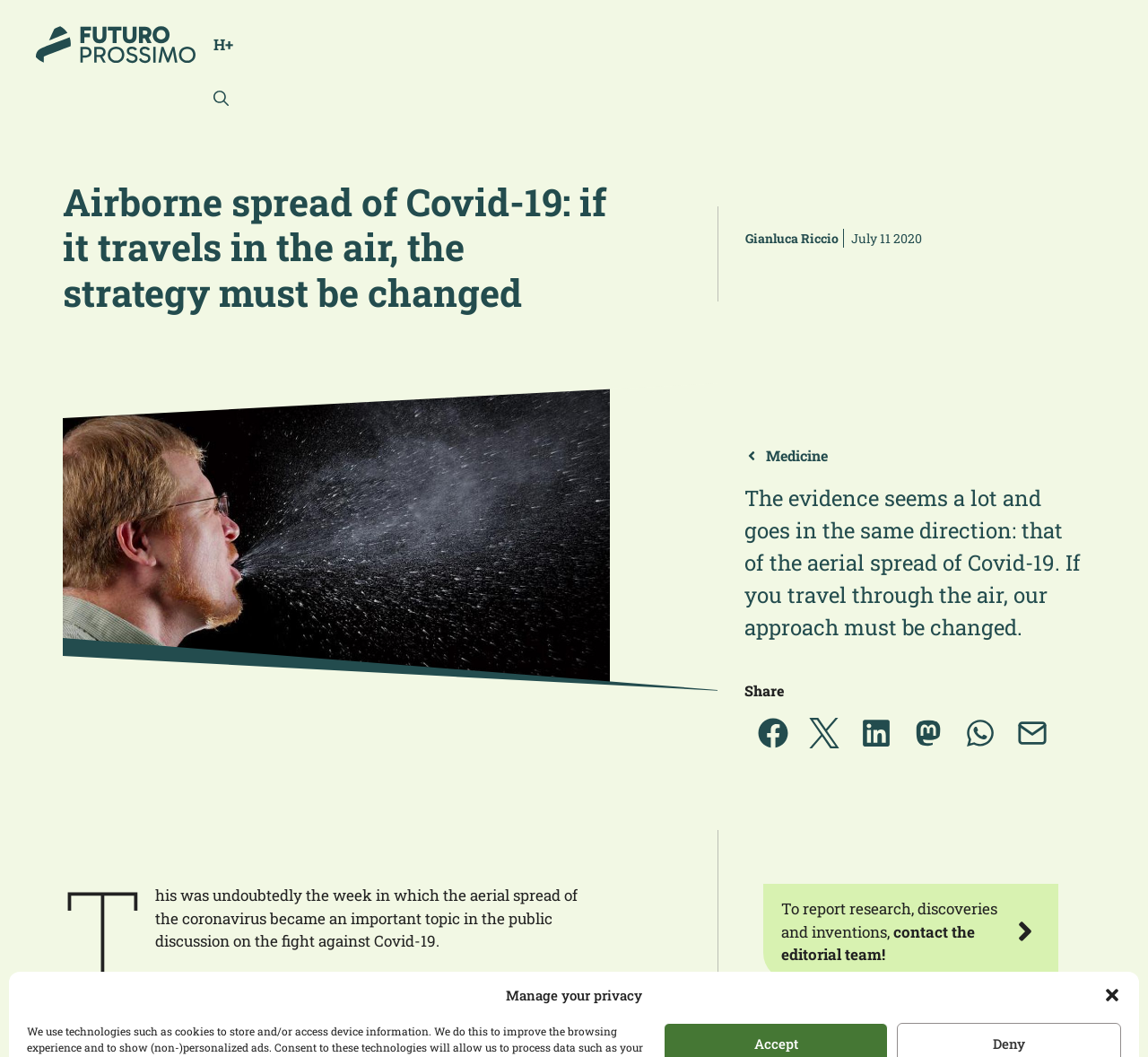Offer an extensive depiction of the webpage and its key elements.

This webpage appears to be an article discussing the aerial spread of Covid-19. At the top, there is a banner with the title "Sito" and a link to "Near future" accompanied by an image. Below this, there is a heading that reads "Airborne spread of Covid-19: if it travels in the air, the strategy must be changed". 

To the right of the heading, there is an image and a link to "Gianluca Riccio" along with a timestamp "July 11 2020". Below this, there are three images arranged vertically. 

The main content of the article is divided into sections. The first section has a heading "Medicine" and a paragraph of text that summarizes the evidence for the aerial spread of Covid-19. 

Below this, there is a section with a heading "Share" that contains links to various social media platforms, including Facebook, Twitter, LinkedIn, Mastodon, WhatsApp, and Email. Each link is accompanied by an icon.

The main article continues with several paragraphs of text discussing the importance of considering the aerial spread of Covid-19 in the fight against the virus. There are also links to related content, including a letter to the World Health Organization. 

At the bottom of the page, there is a link to contact the editorial team to report research, discoveries, and inventions.